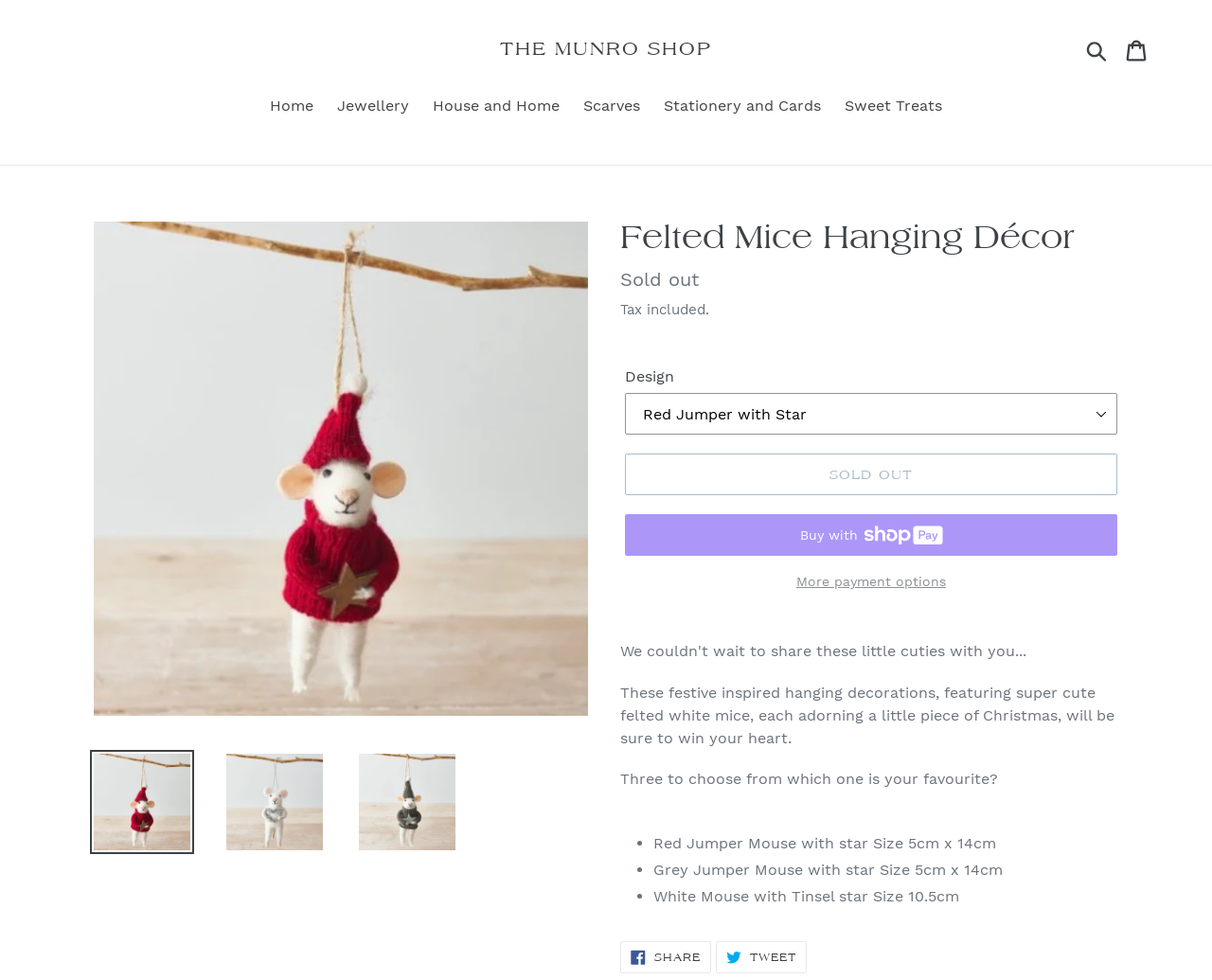Identify the bounding box coordinates of the region I need to click to complete this instruction: "Select a design option".

[0.516, 0.401, 0.922, 0.444]